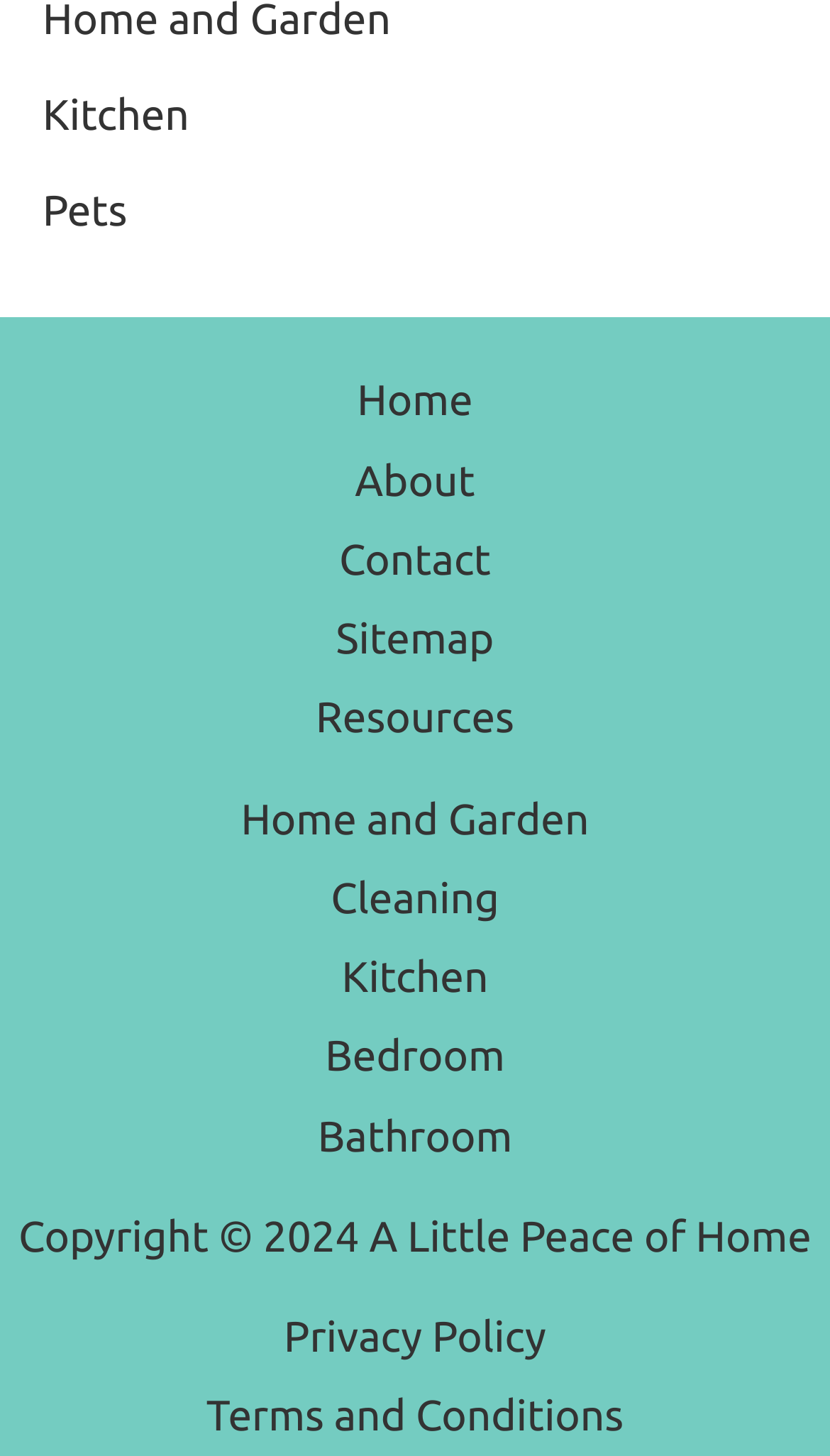Please find the bounding box coordinates of the element that you should click to achieve the following instruction: "read about bedroom". The coordinates should be presented as four float numbers between 0 and 1: [left, top, right, bottom].

[0.392, 0.708, 0.608, 0.742]